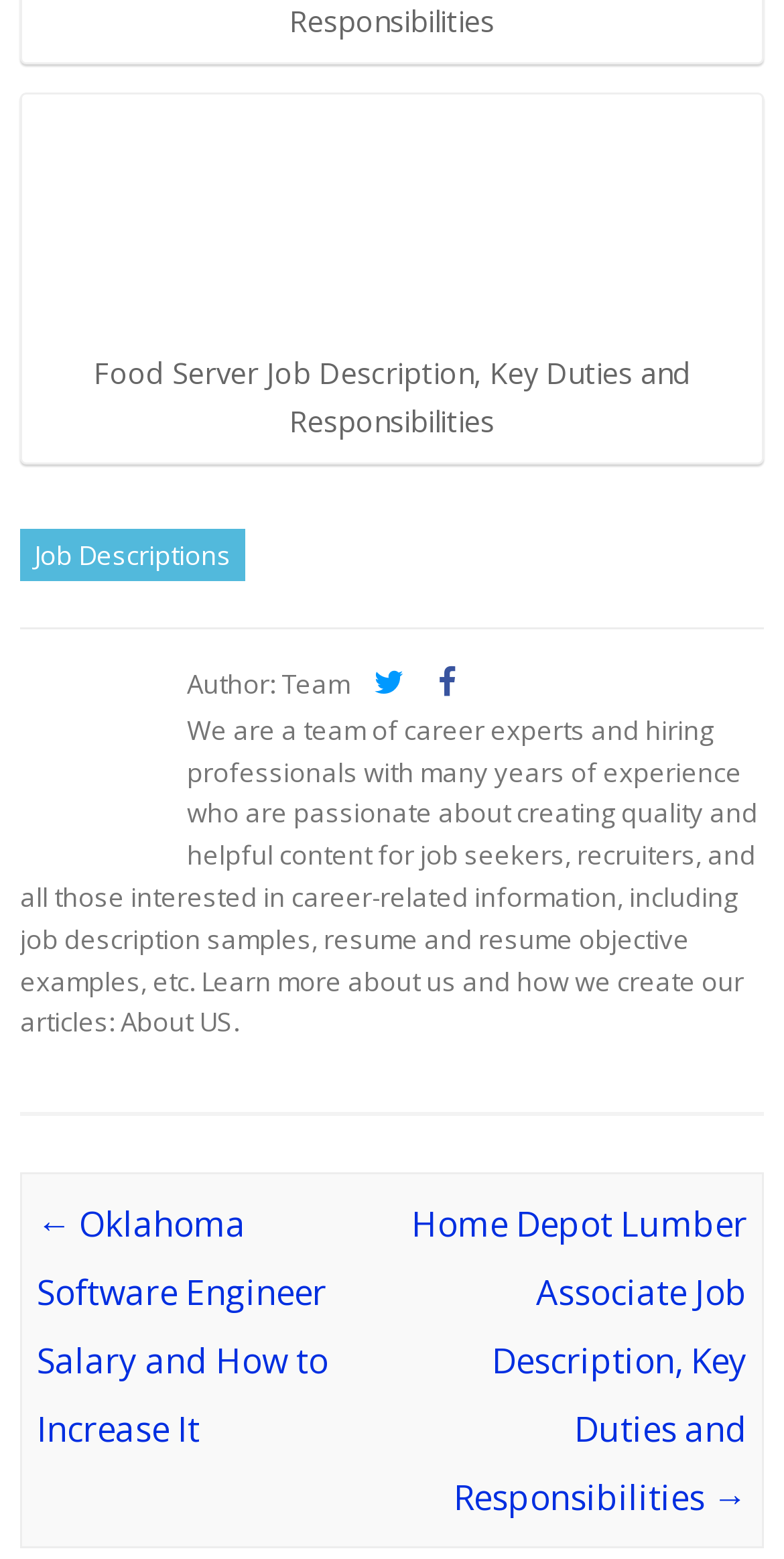What is the next post about?
Answer the question based on the image using a single word or a brief phrase.

Home Depot Lumber Associate